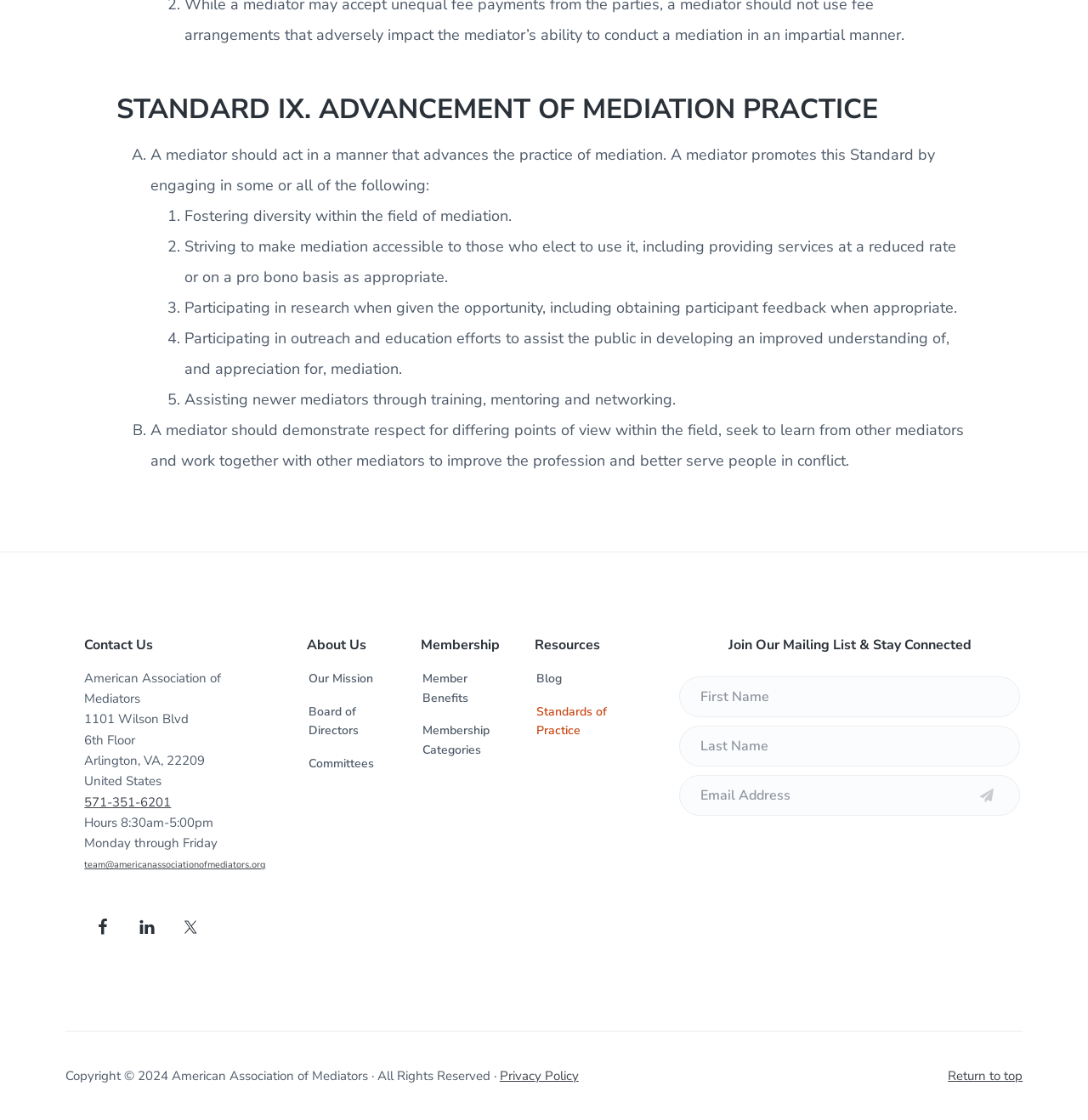Please locate the bounding box coordinates of the element that should be clicked to achieve the given instruction: "Write a comment".

None